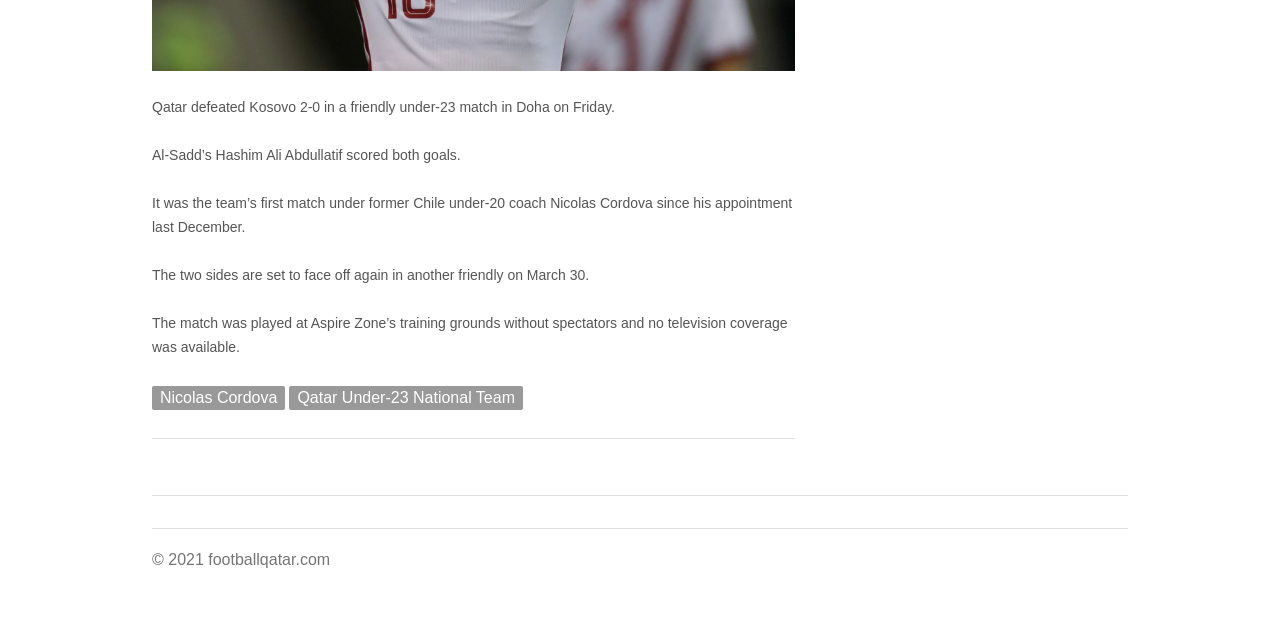Determine the bounding box coordinates in the format (top-left x, top-left y, bottom-right x, bottom-right y). Ensure all values are floating point numbers between 0 and 1. Identify the bounding box of the UI element described by: Qatar Under-23 National Team

[0.226, 0.602, 0.409, 0.64]